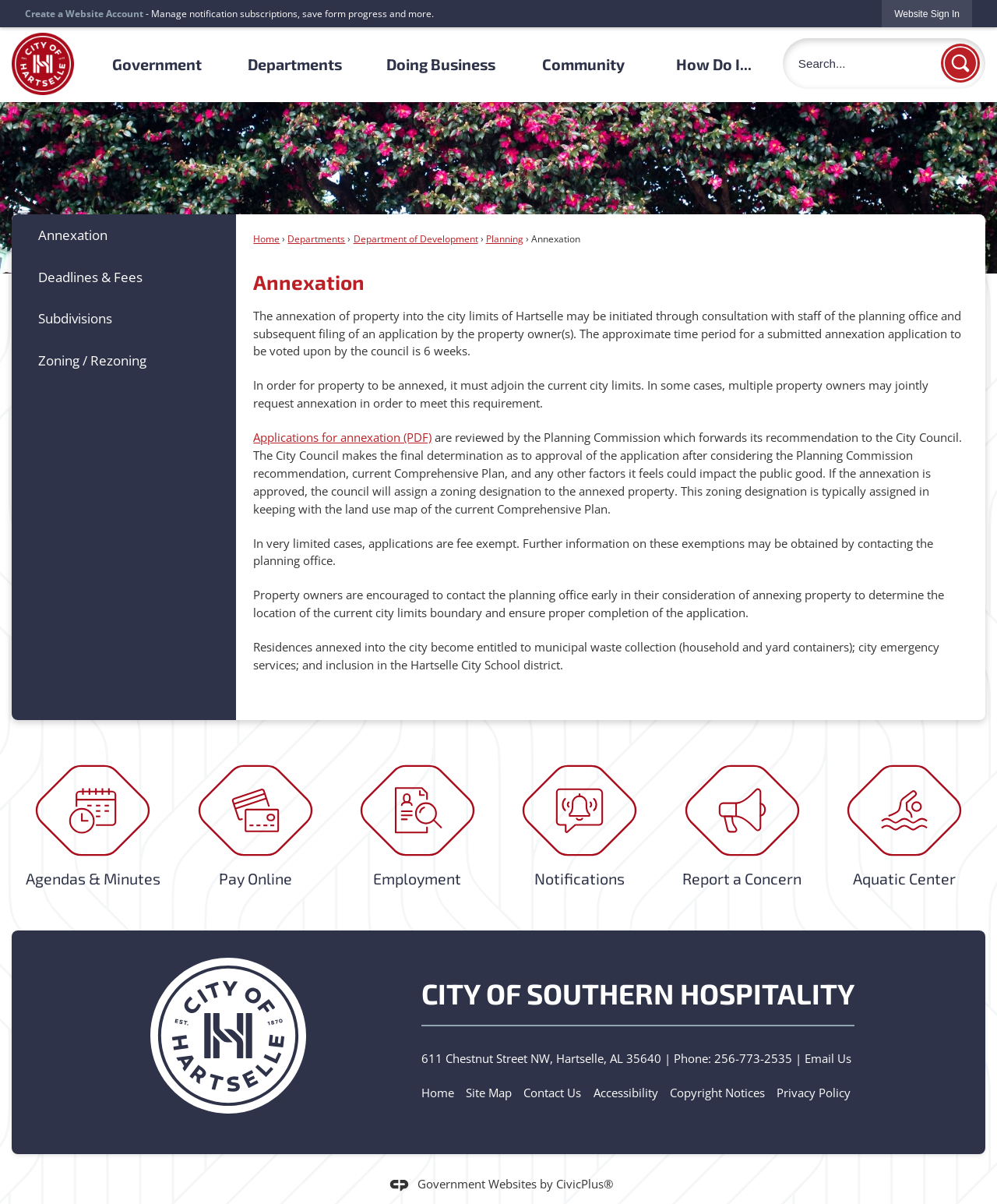Determine the bounding box coordinates for the area that should be clicked to carry out the following instruction: "View annexation applications".

[0.254, 0.357, 0.433, 0.37]